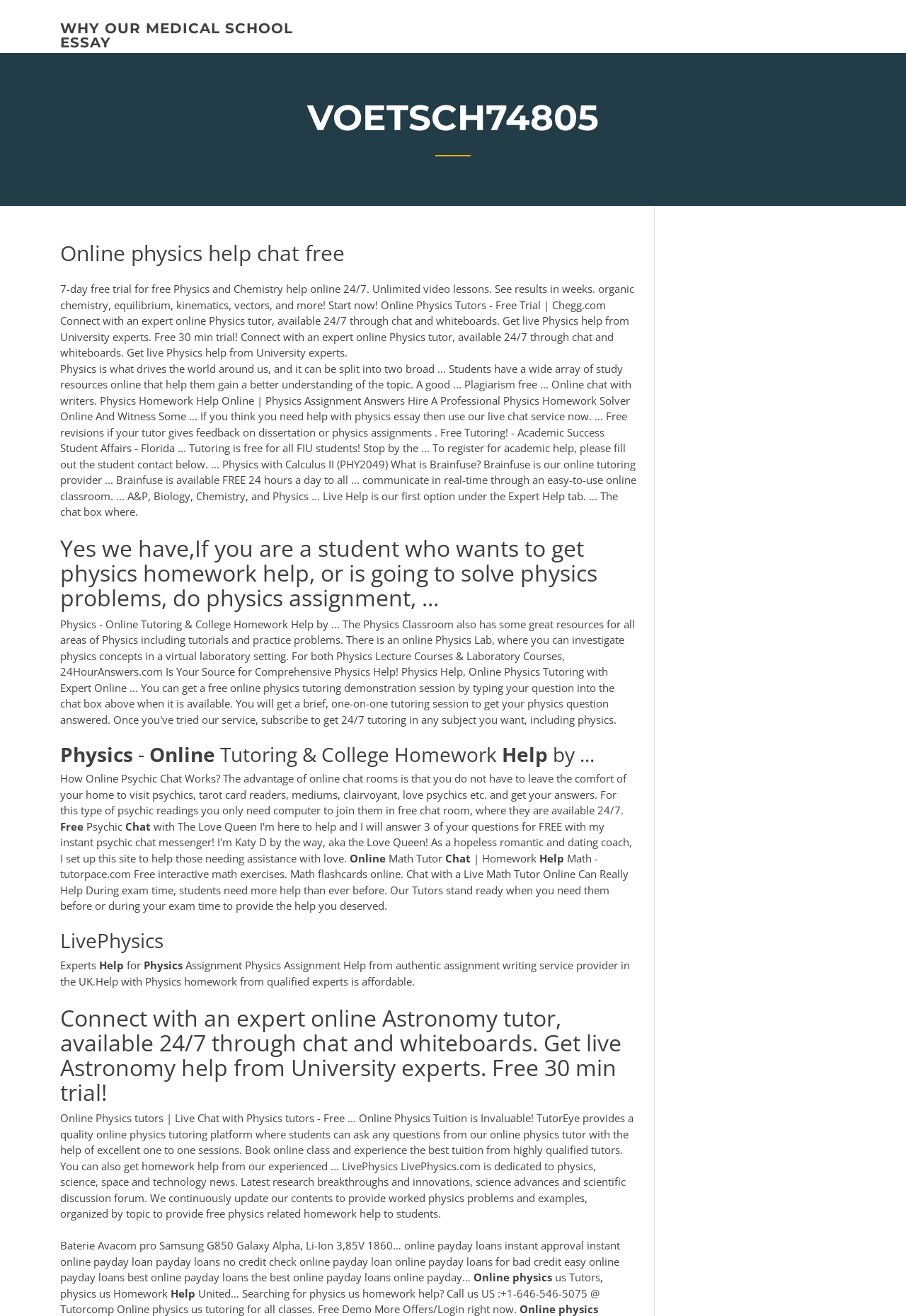Locate the UI element described as follows: "parent_node: Old Cottonians Association". Return the bounding box coordinates as four float numbers between 0 and 1 in the order [left, top, right, bottom].

None